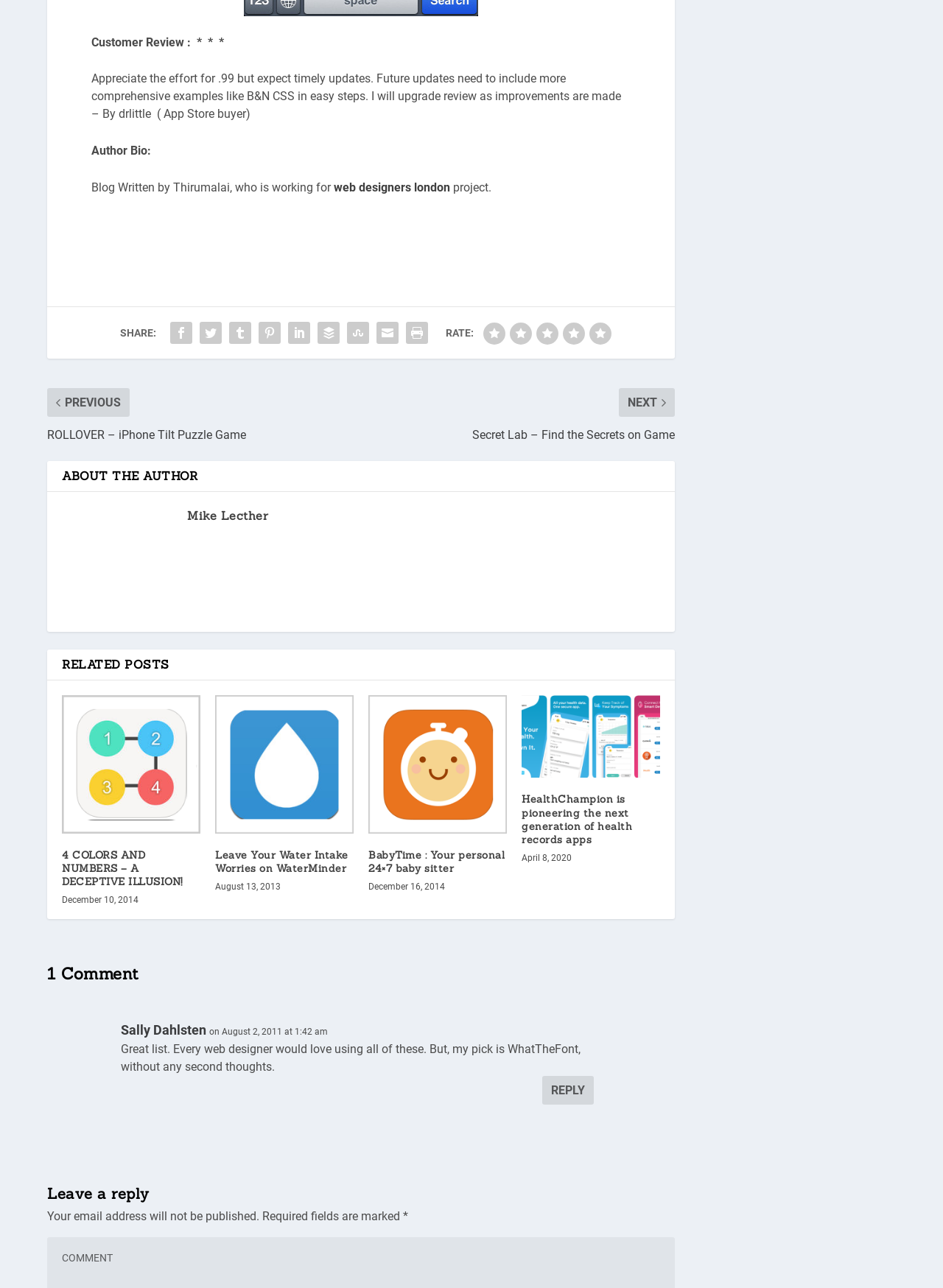What is the author's profession?
Based on the visual details in the image, please answer the question thoroughly.

The author's profession is a web designer, as mentioned in the 'Author Bio:' section, where it says 'Blog Written by Thirumalai, who is working for web designers london project.'.